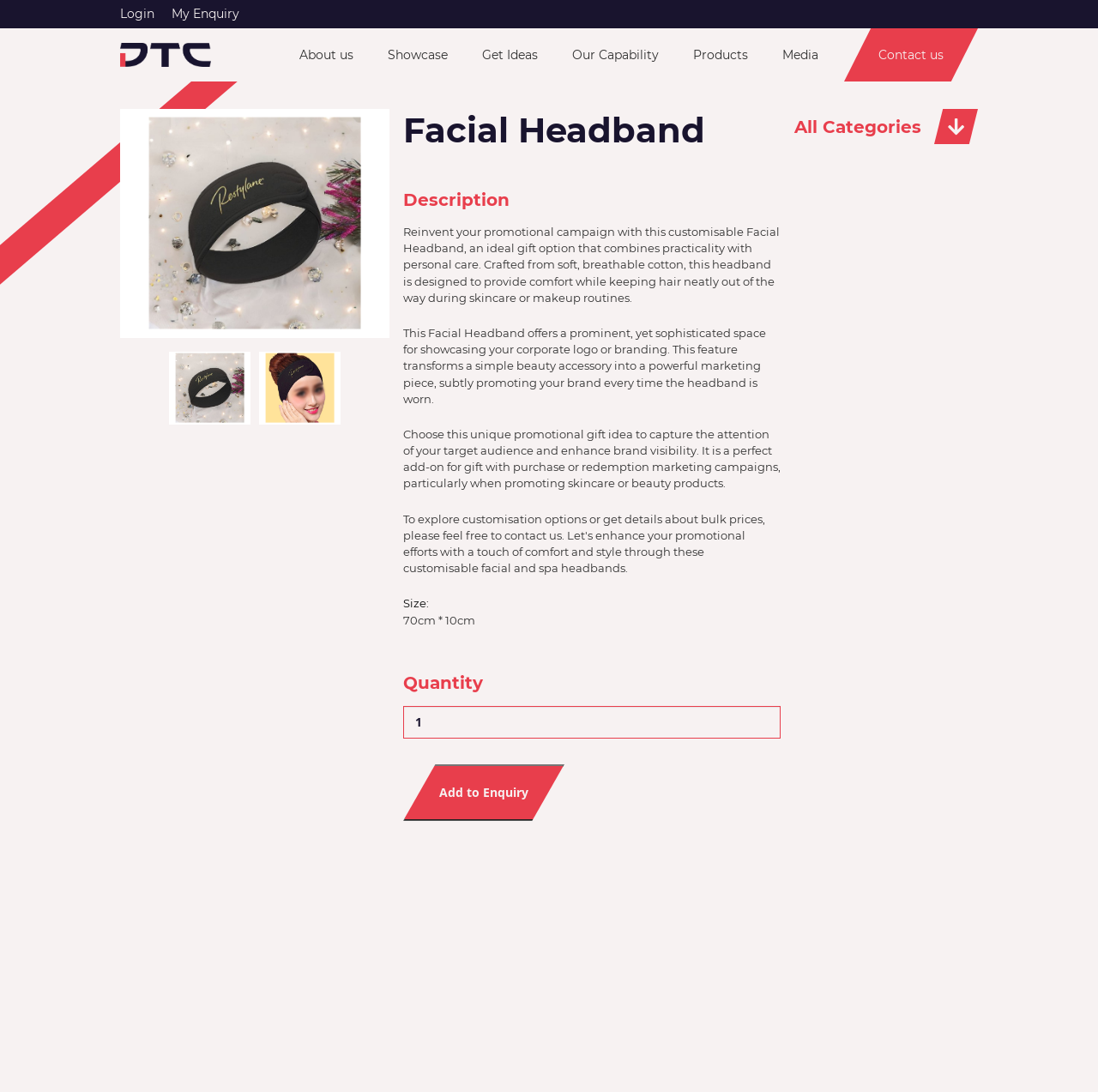Show the bounding box coordinates of the region that should be clicked to follow the instruction: "Add the product to enquiry."

[0.367, 0.7, 0.514, 0.752]